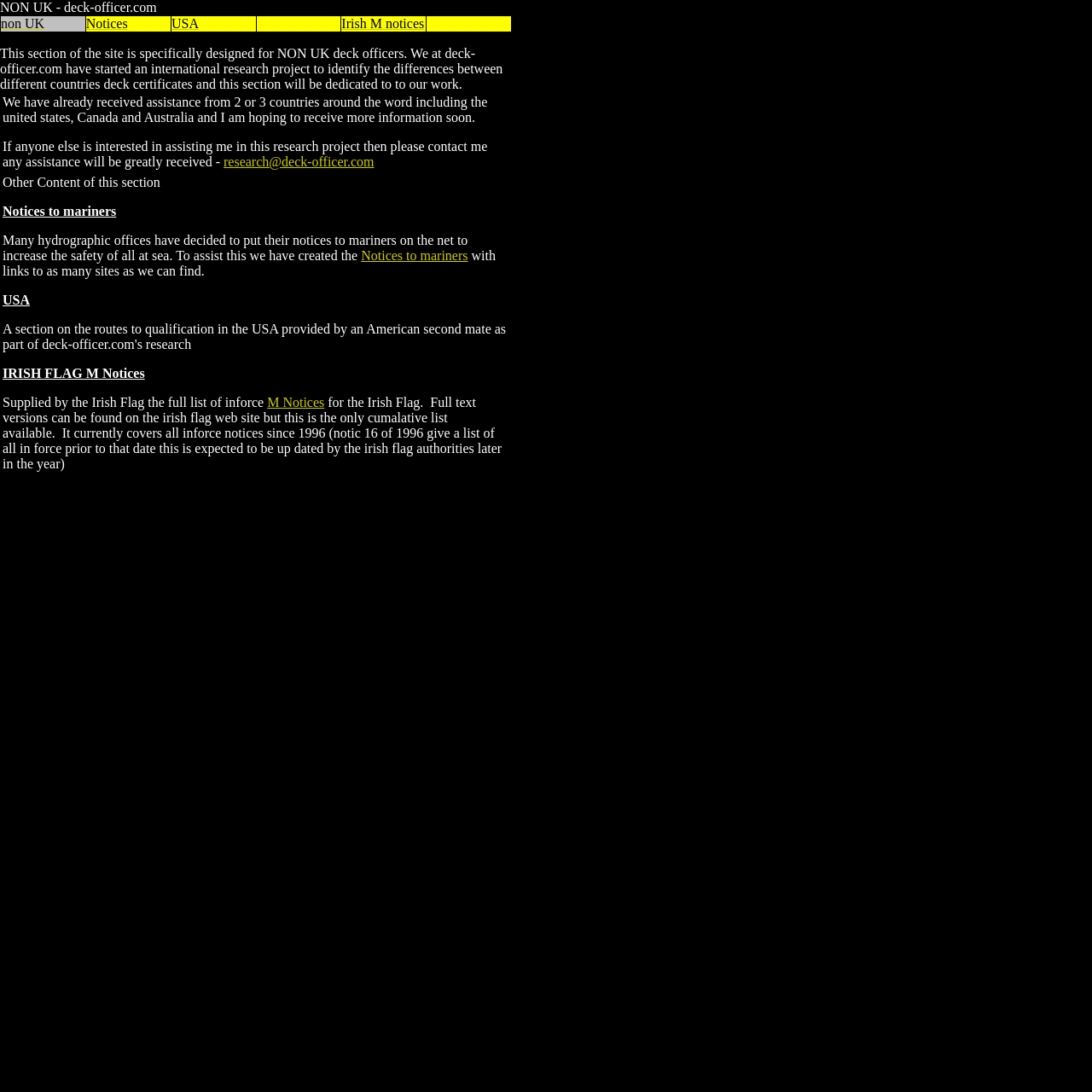What is the email address for research assistance?
Can you offer a detailed and complete answer to this question?

The email address is mentioned in the second table cell, and it's where people can contact the researcher for assistance with the project.